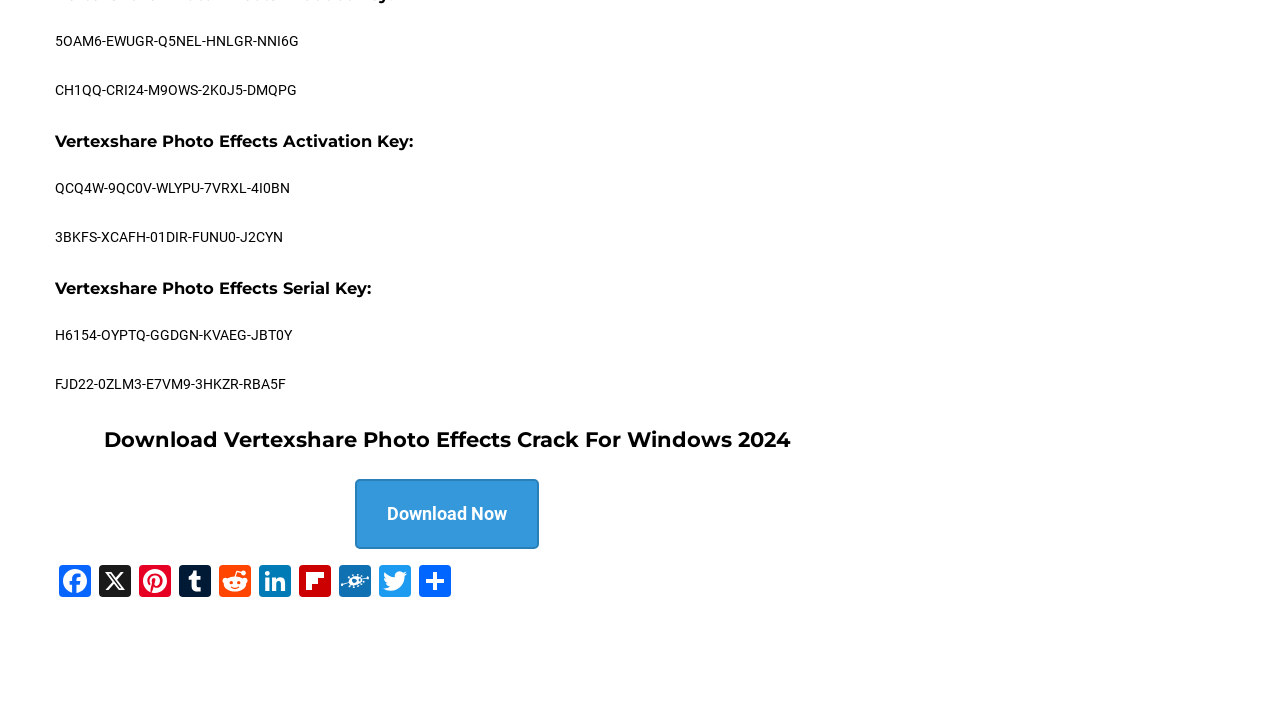What type of content is available for download?
Refer to the image and respond with a one-word or short-phrase answer.

Crack for Windows 2024